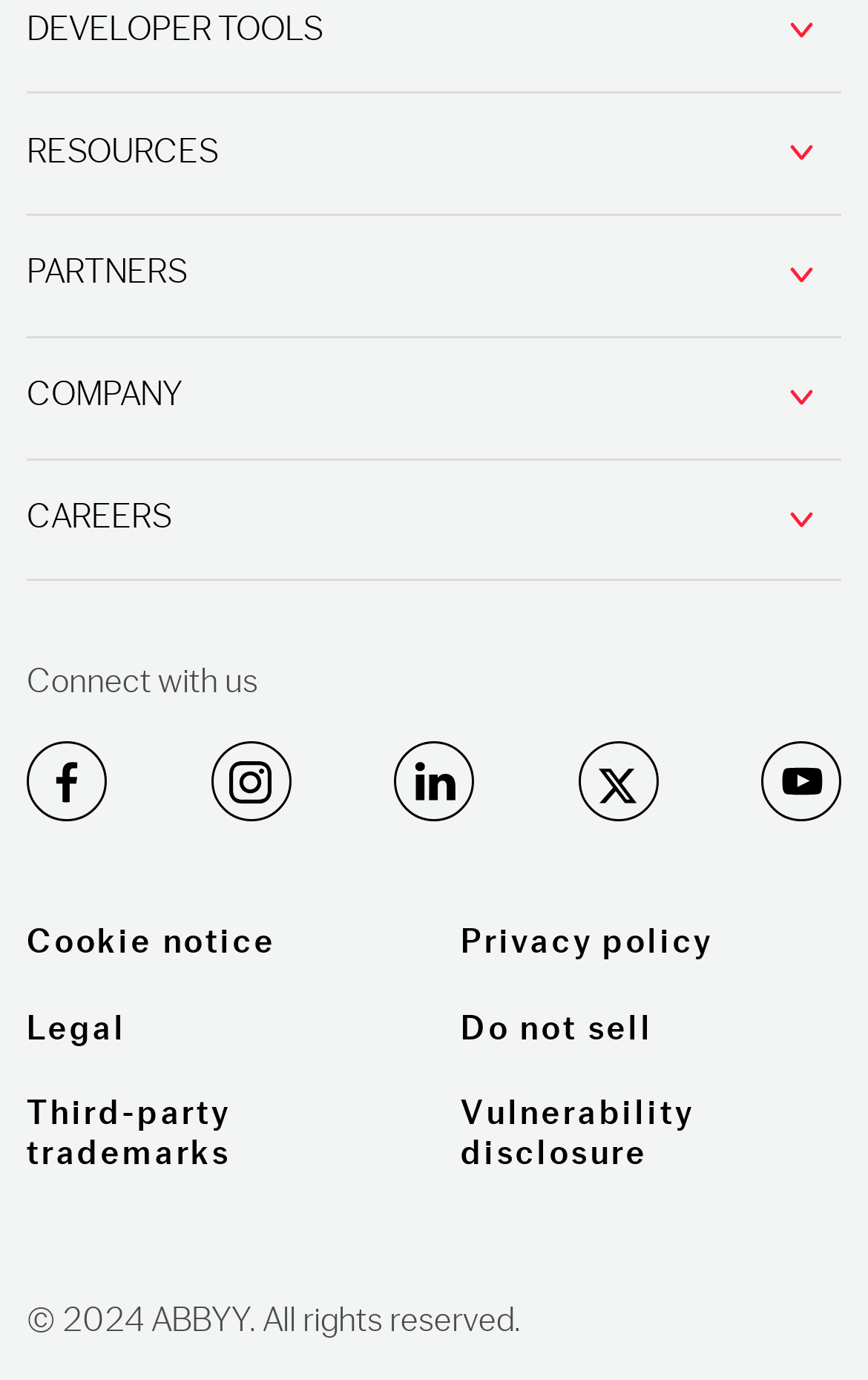Please determine the bounding box of the UI element that matches this description: Customer Stories. The coordinates should be given as (top-left x, top-left y, bottom-right x, bottom-right y), with all values between 0 and 1.

[0.113, 0.593, 0.473, 0.632]